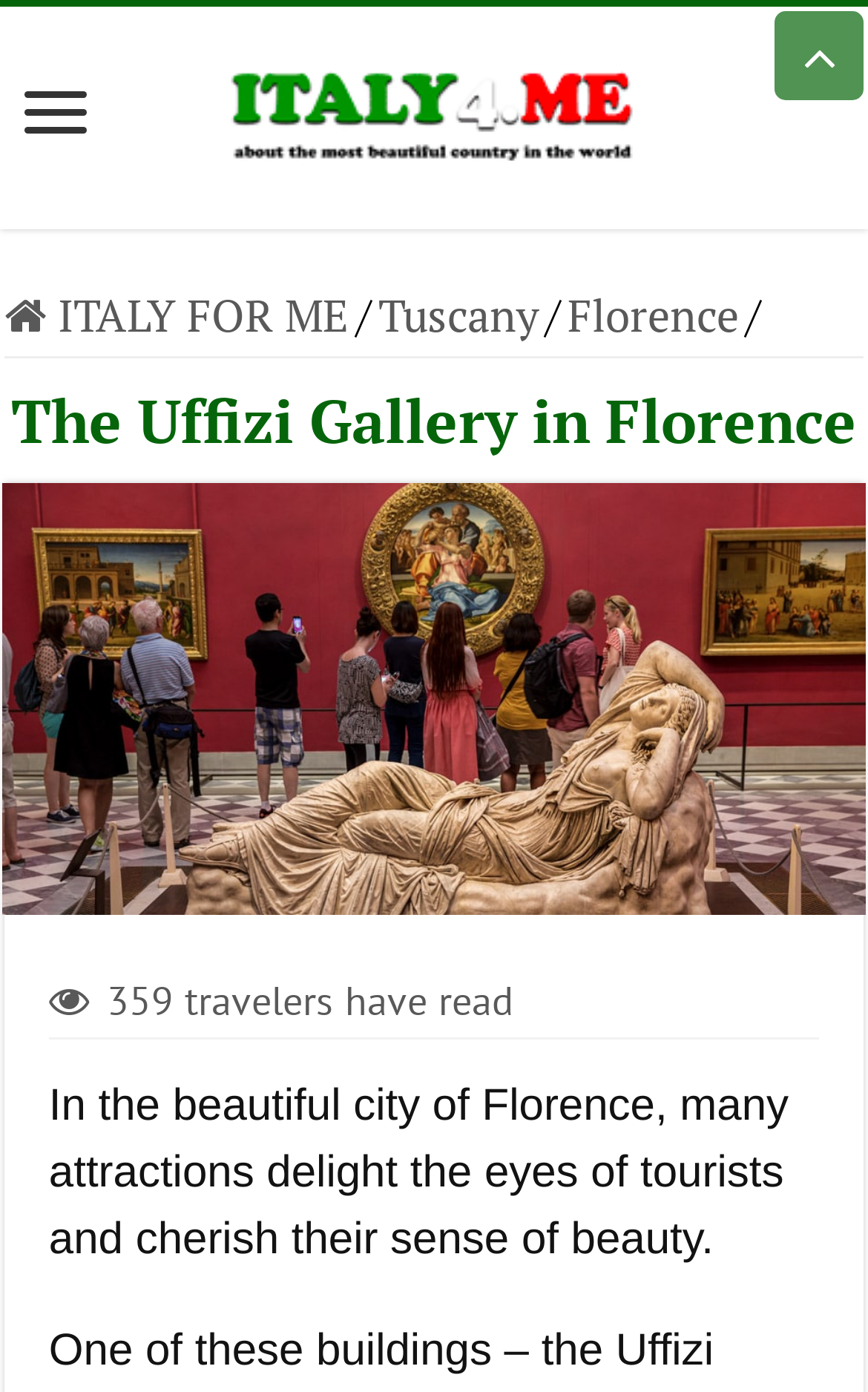Review the image closely and give a comprehensive answer to the question: What is the name of the city where the Uffizi Gallery is located?

I found the answer by looking at the link 'Florence' which is a part of the navigation menu, indicating that the Uffizi Gallery is located in Florence.